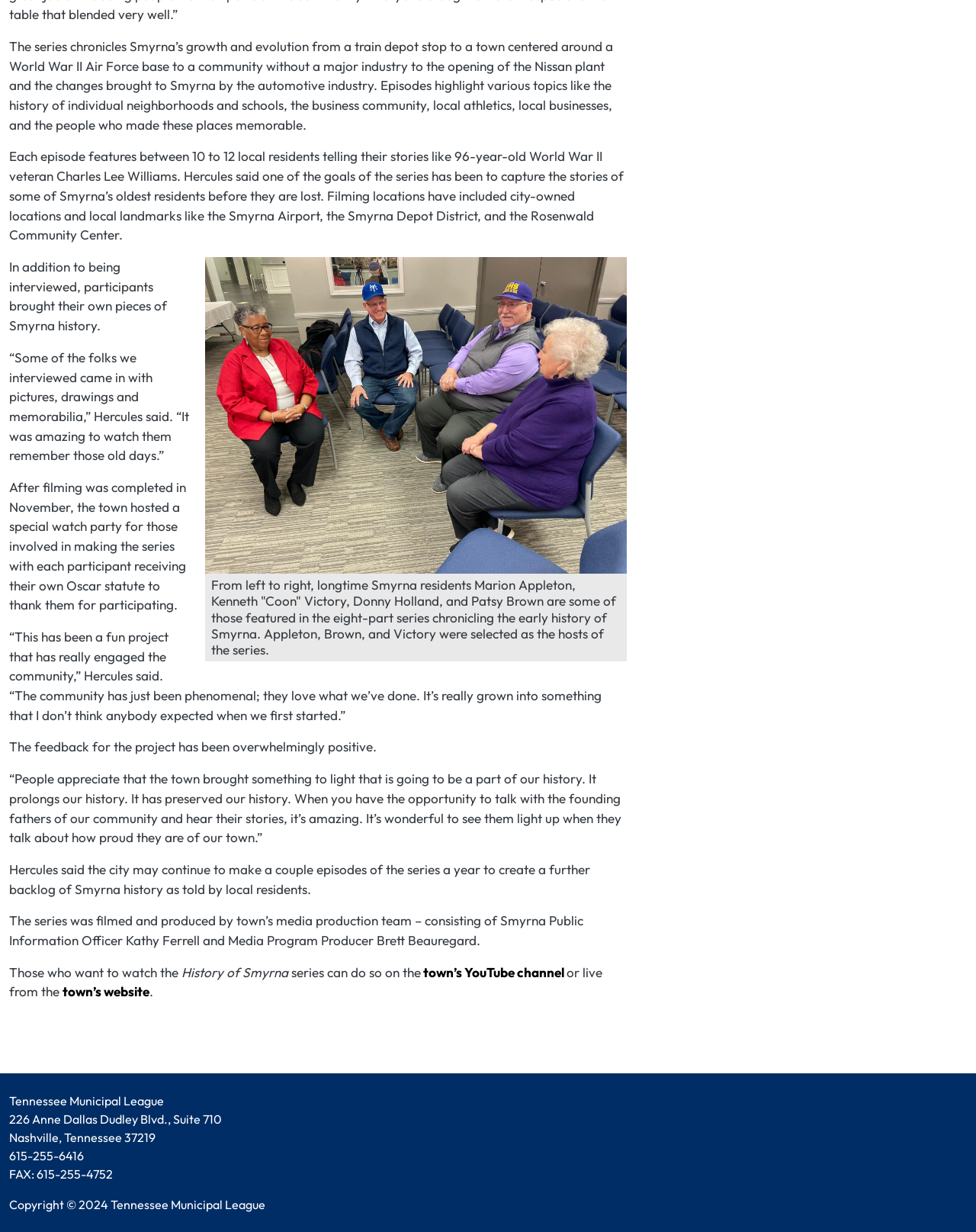Respond with a single word or phrase to the following question: How many local residents are featured in each episode?

10 to 12